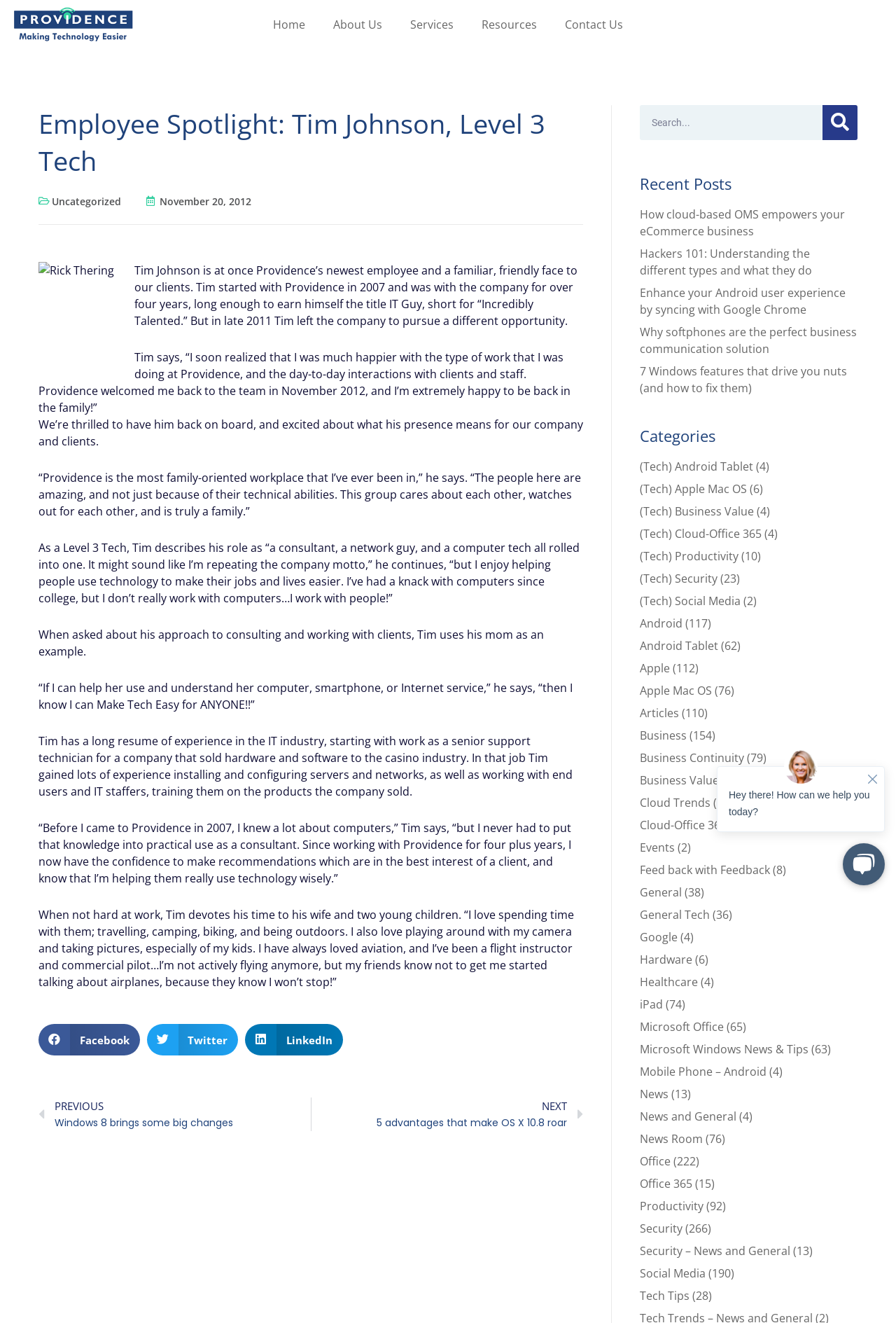Locate the bounding box coordinates of the element you need to click to accomplish the task described by this instruction: "Get Health Canada COVID vaccine guide for pregnant and breastfeeding patients".

None